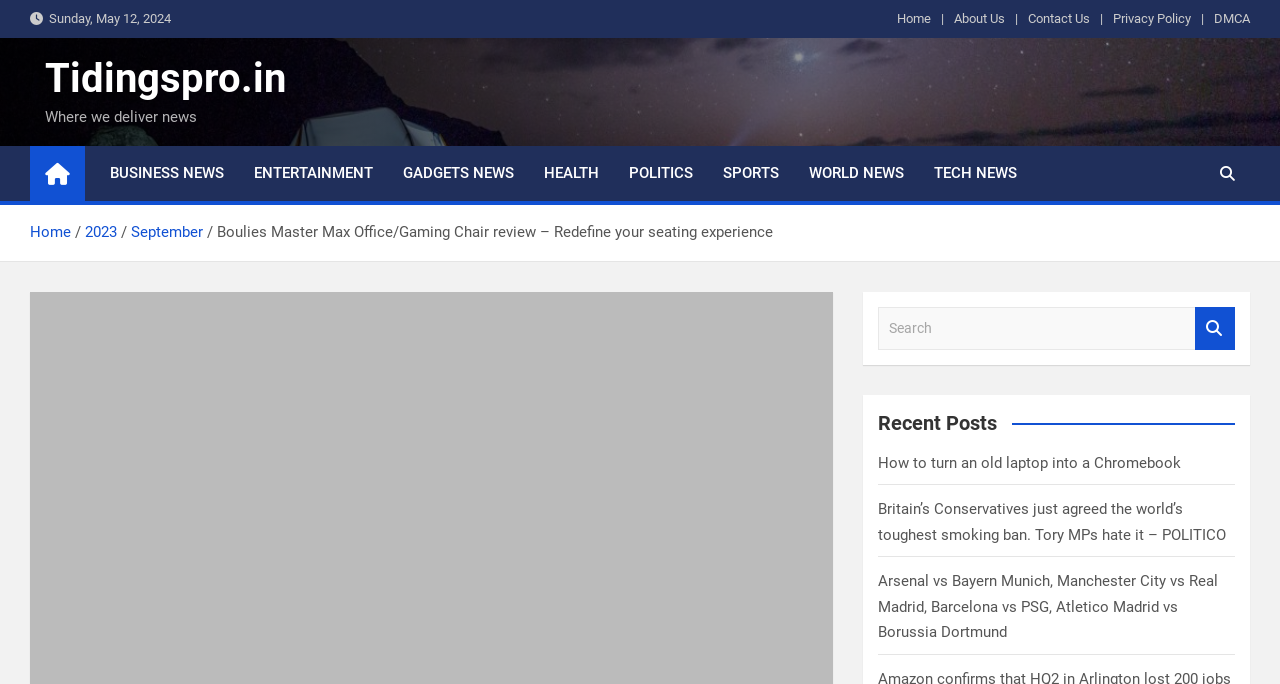Please specify the bounding box coordinates of the element that should be clicked to execute the given instruction: 'Go to the About Us page'. Ensure the coordinates are four float numbers between 0 and 1, expressed as [left, top, right, bottom].

[0.745, 0.012, 0.785, 0.044]